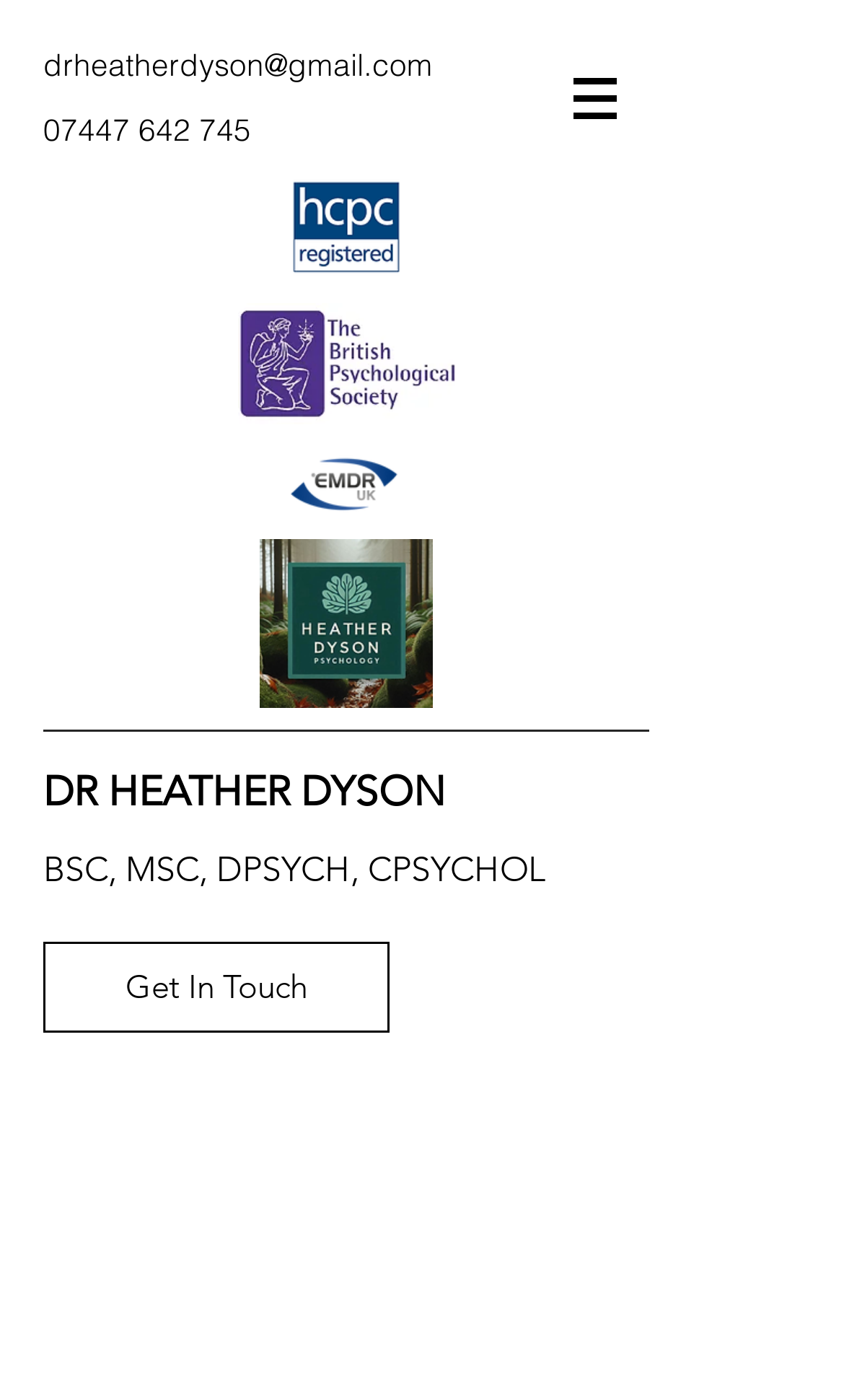Extract the primary heading text from the webpage.

Six benefits of Equine-Facilitated Psychotherapy for Veterans